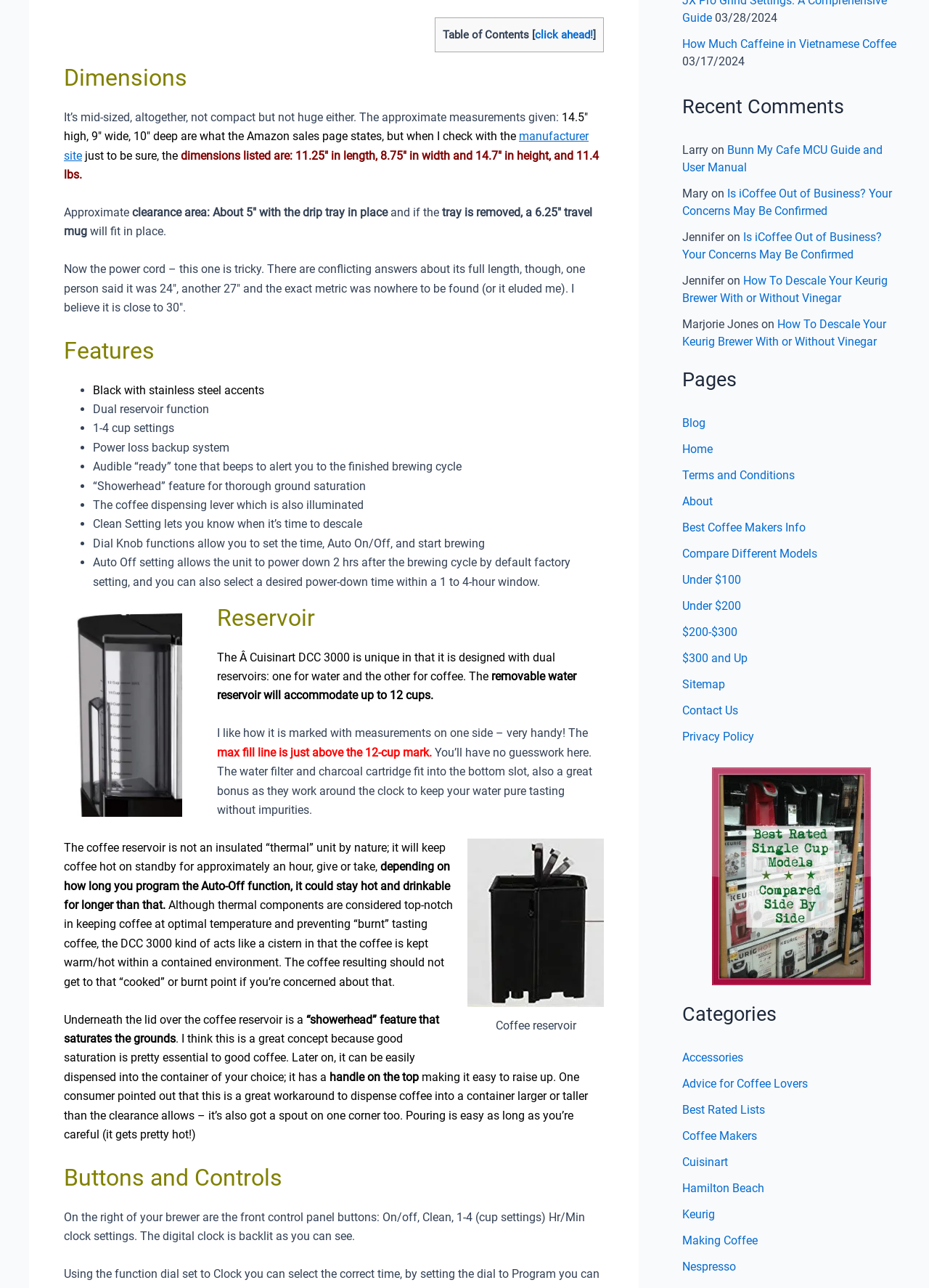Respond to the question below with a single word or phrase:
What is the purpose of the power loss backup system?

To backup power